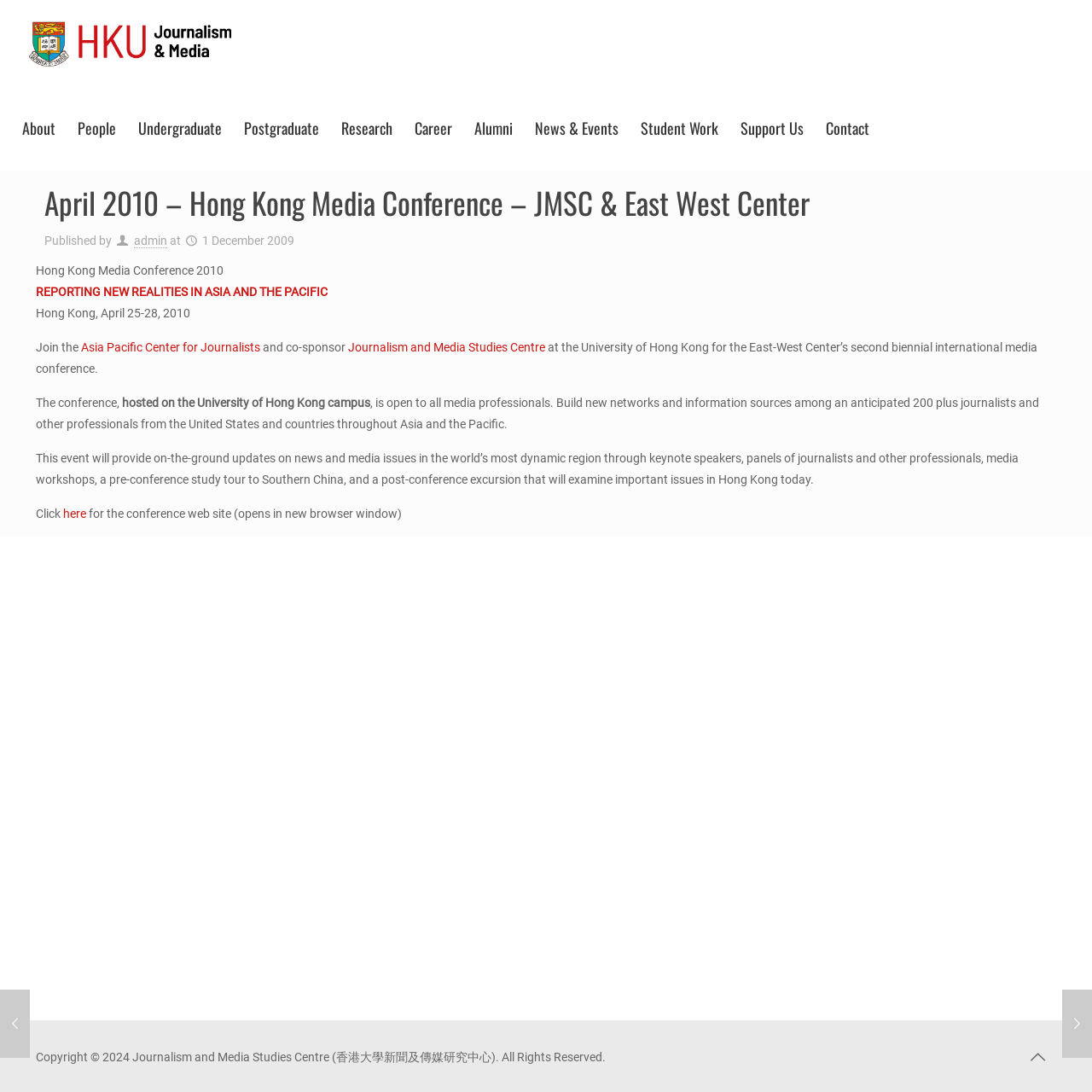Locate the bounding box coordinates of the element that needs to be clicked to carry out the instruction: "Go to previous page". The coordinates should be given as four float numbers ranging from 0 to 1, i.e., [left, top, right, bottom].

None